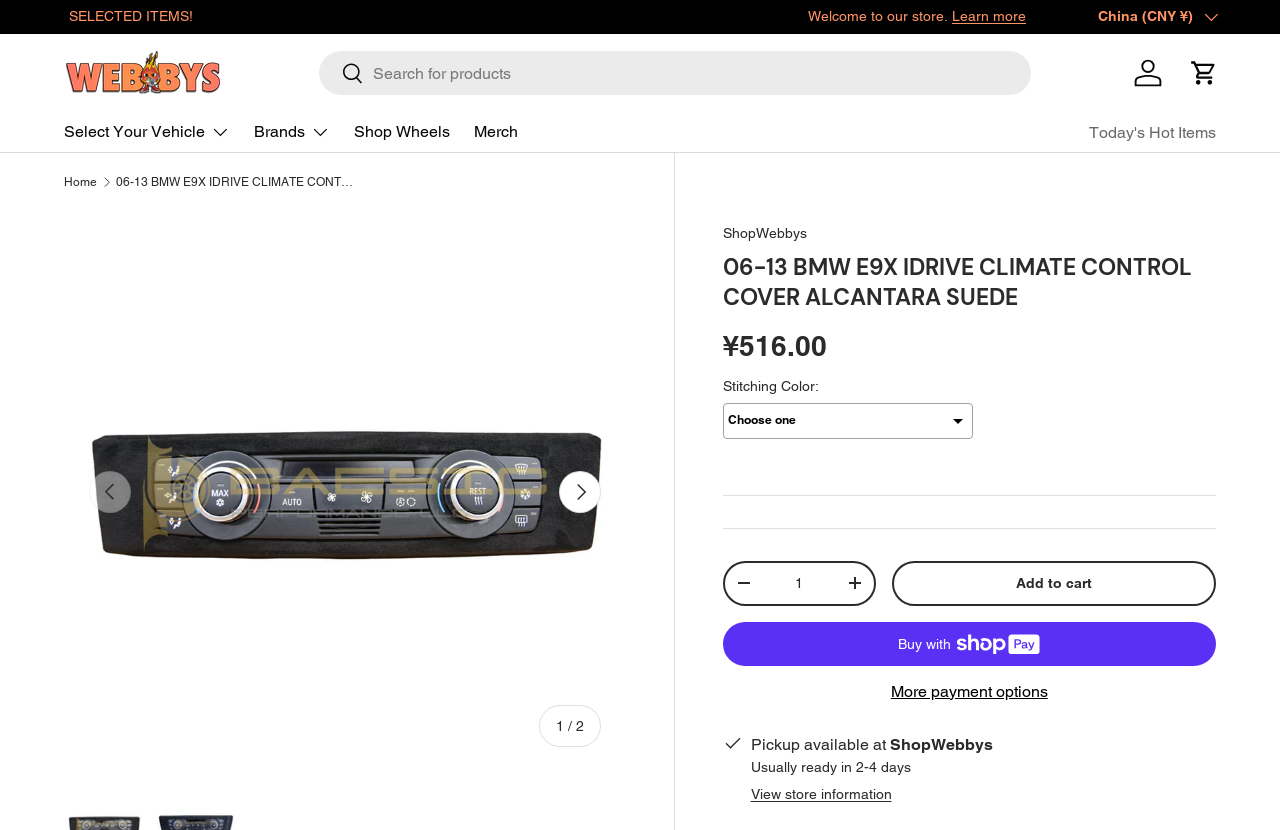Provide a short, one-word or phrase answer to the question below:
What is the price of the climate control cover?

¥516.00